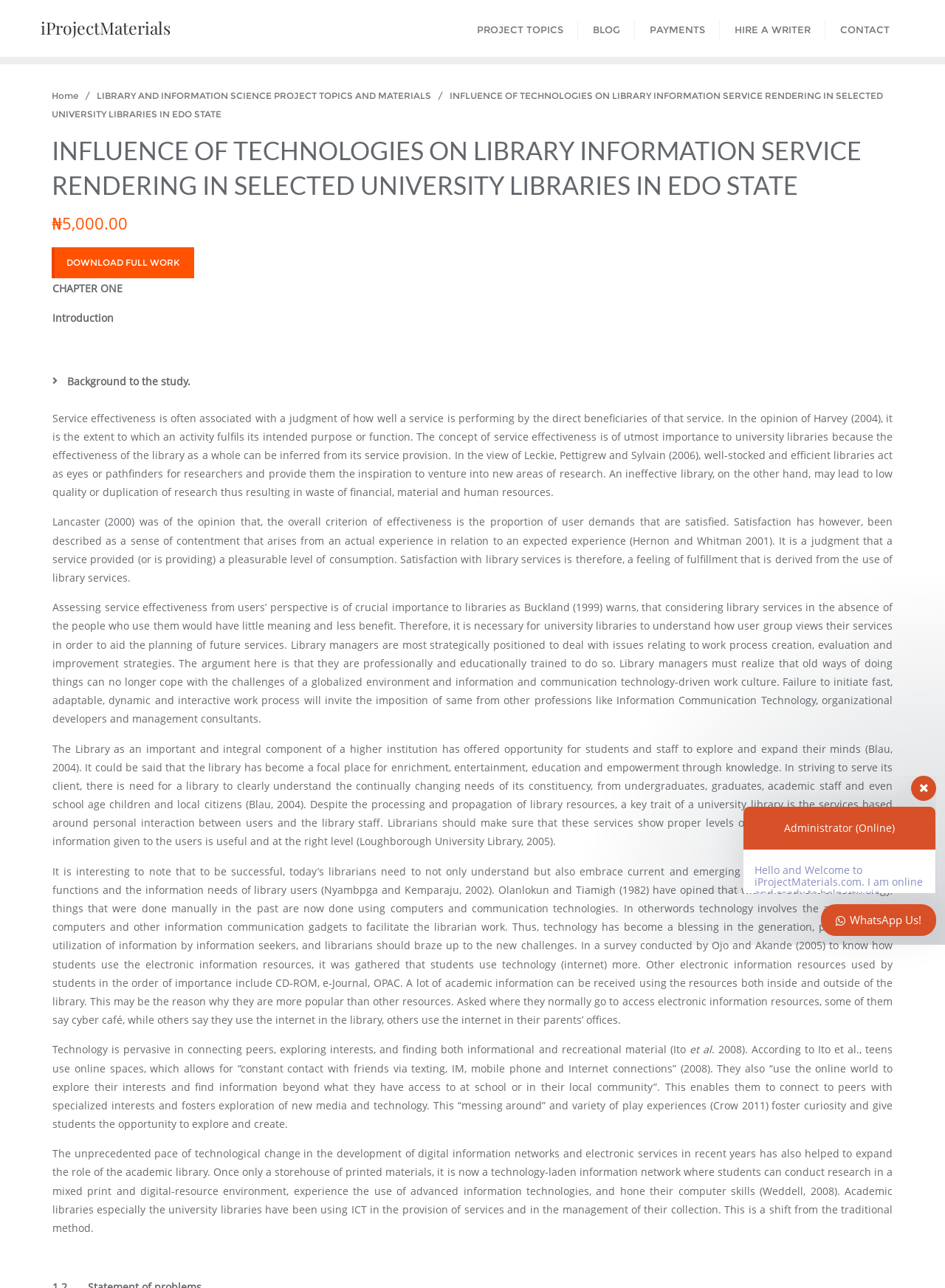How can you contact the administrator?
Provide a one-word or short-phrase answer based on the image.

Via WhatsApp chat